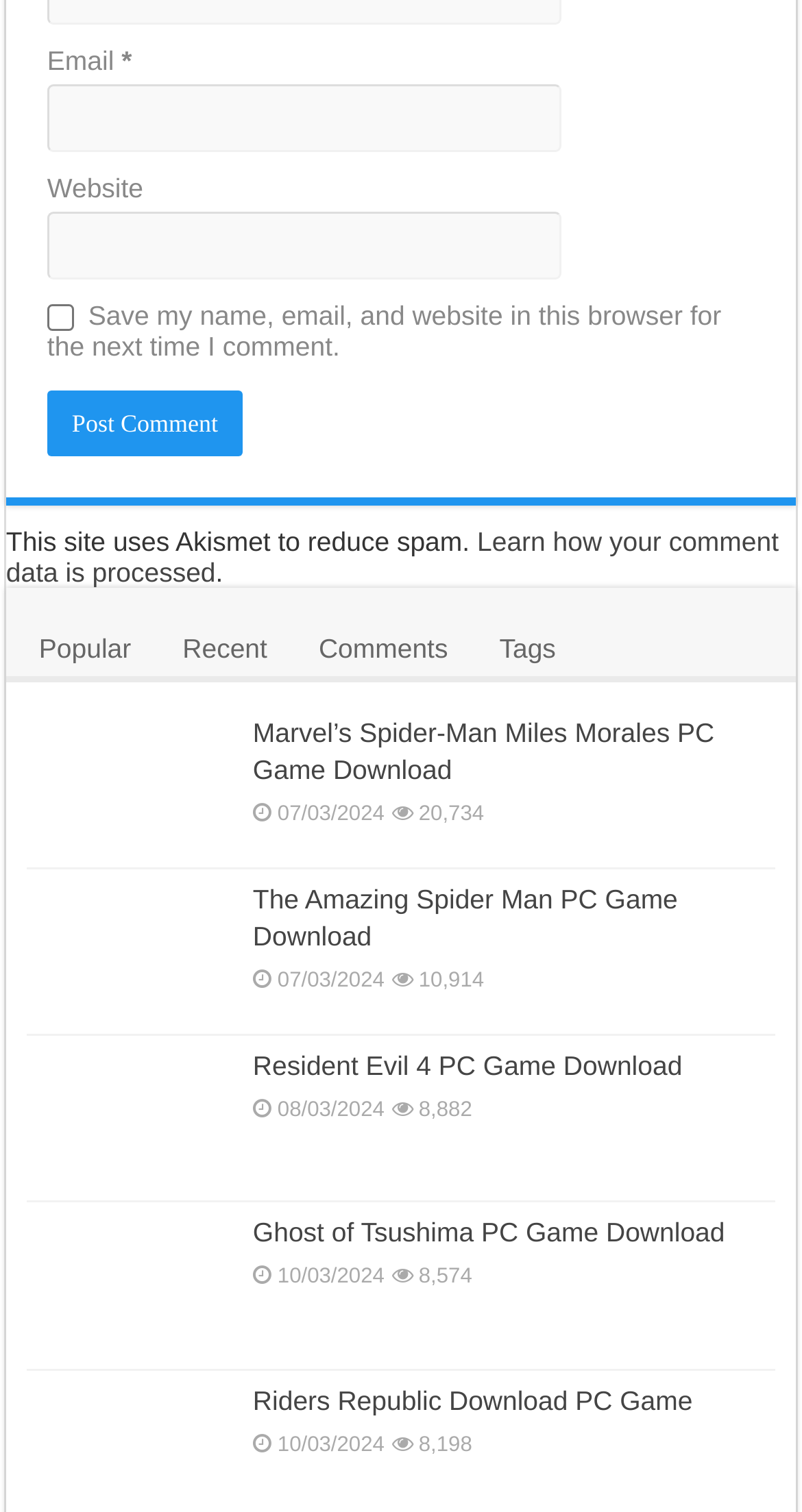What is the purpose of the checkbox?
Using the image as a reference, give a one-word or short phrase answer.

Save comment data